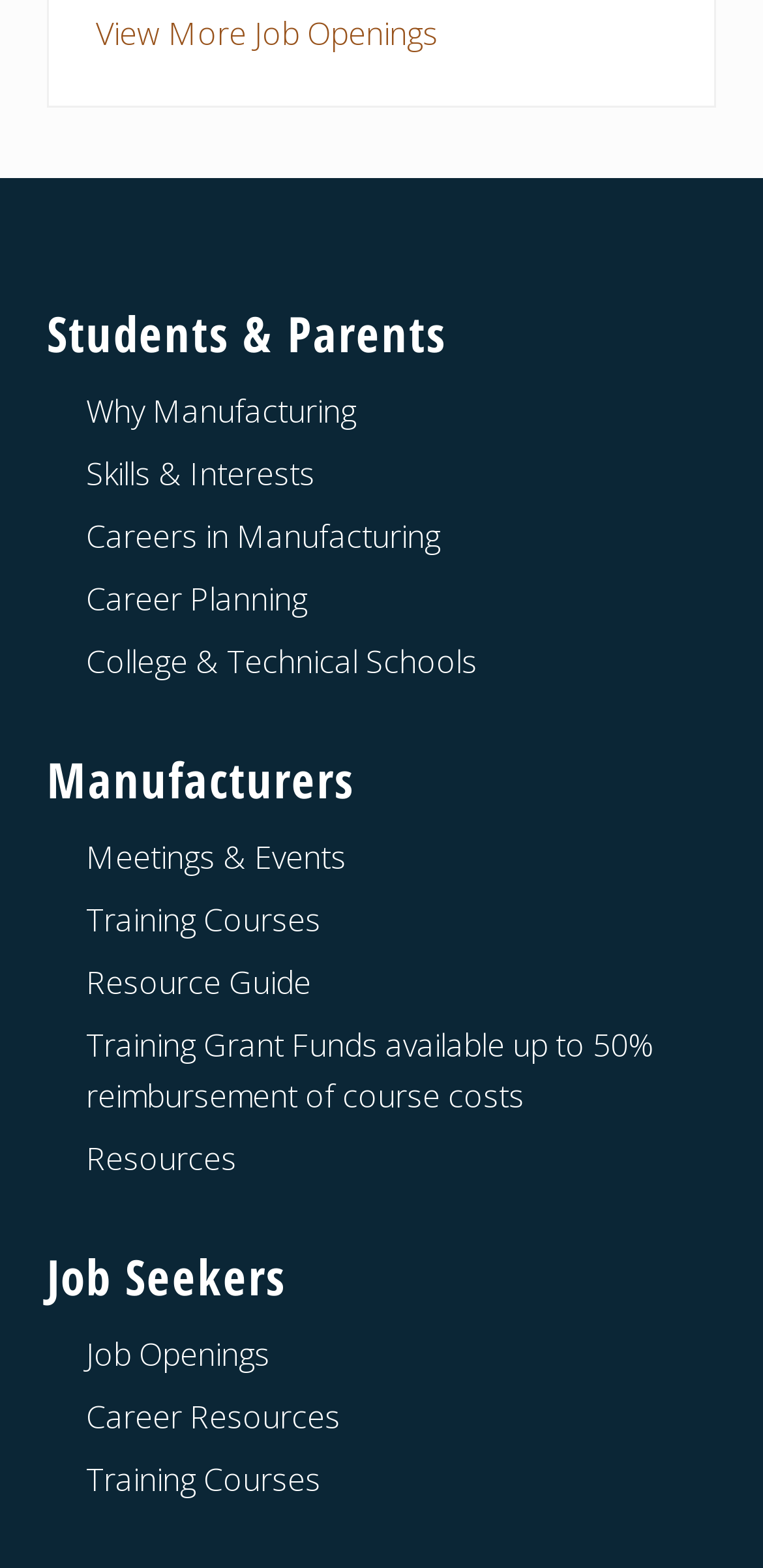Determine the bounding box coordinates for the clickable element required to fulfill the instruction: "Learn about careers in manufacturing". Provide the coordinates as four float numbers between 0 and 1, i.e., [left, top, right, bottom].

[0.113, 0.329, 0.577, 0.356]